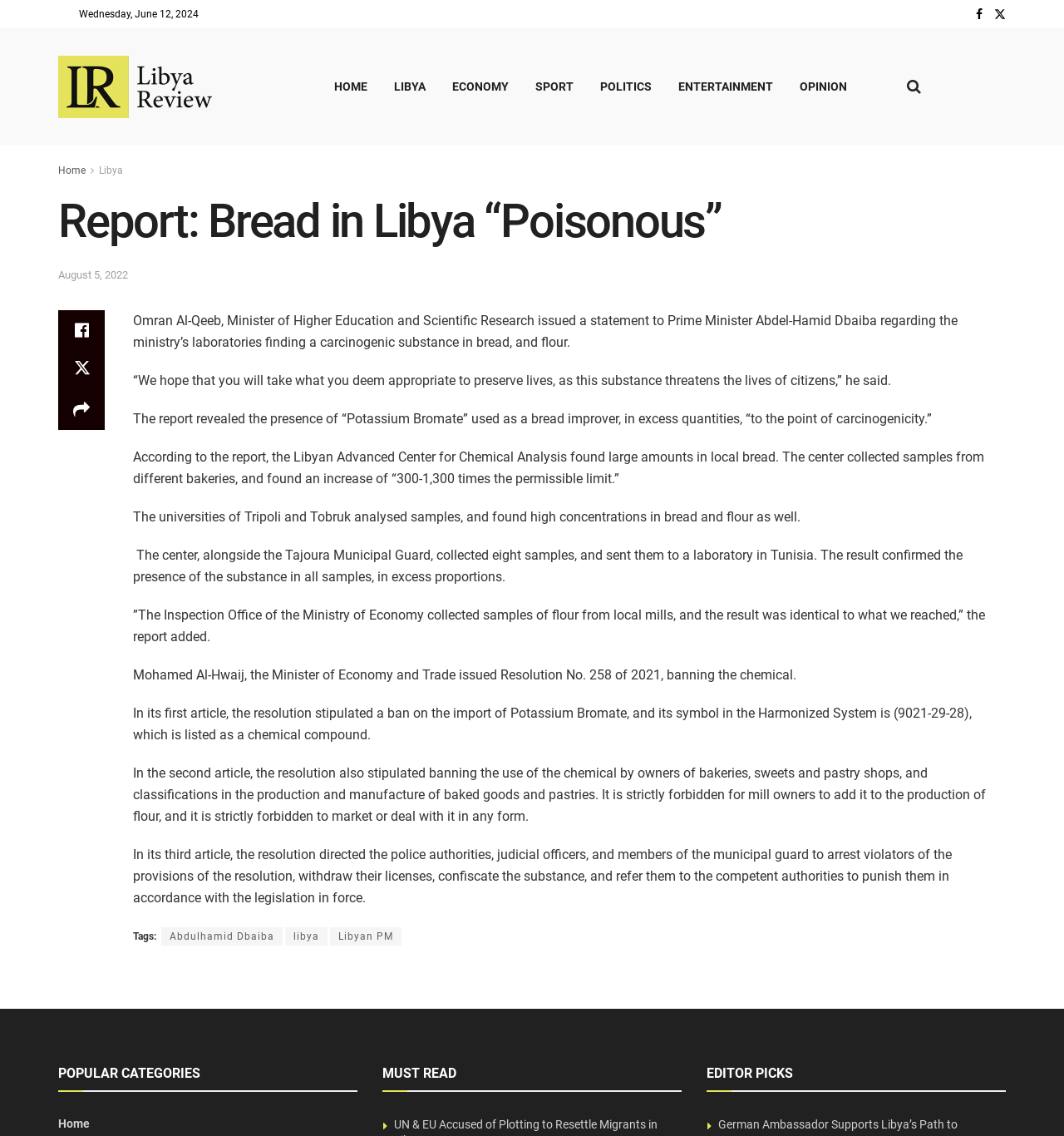Please specify the bounding box coordinates in the format (top-left x, top-left y, bottom-right x, bottom-right y), with values ranging from 0 to 1. Identify the bounding box for the UI component described as follows: Share on Twitter

[0.055, 0.308, 0.098, 0.343]